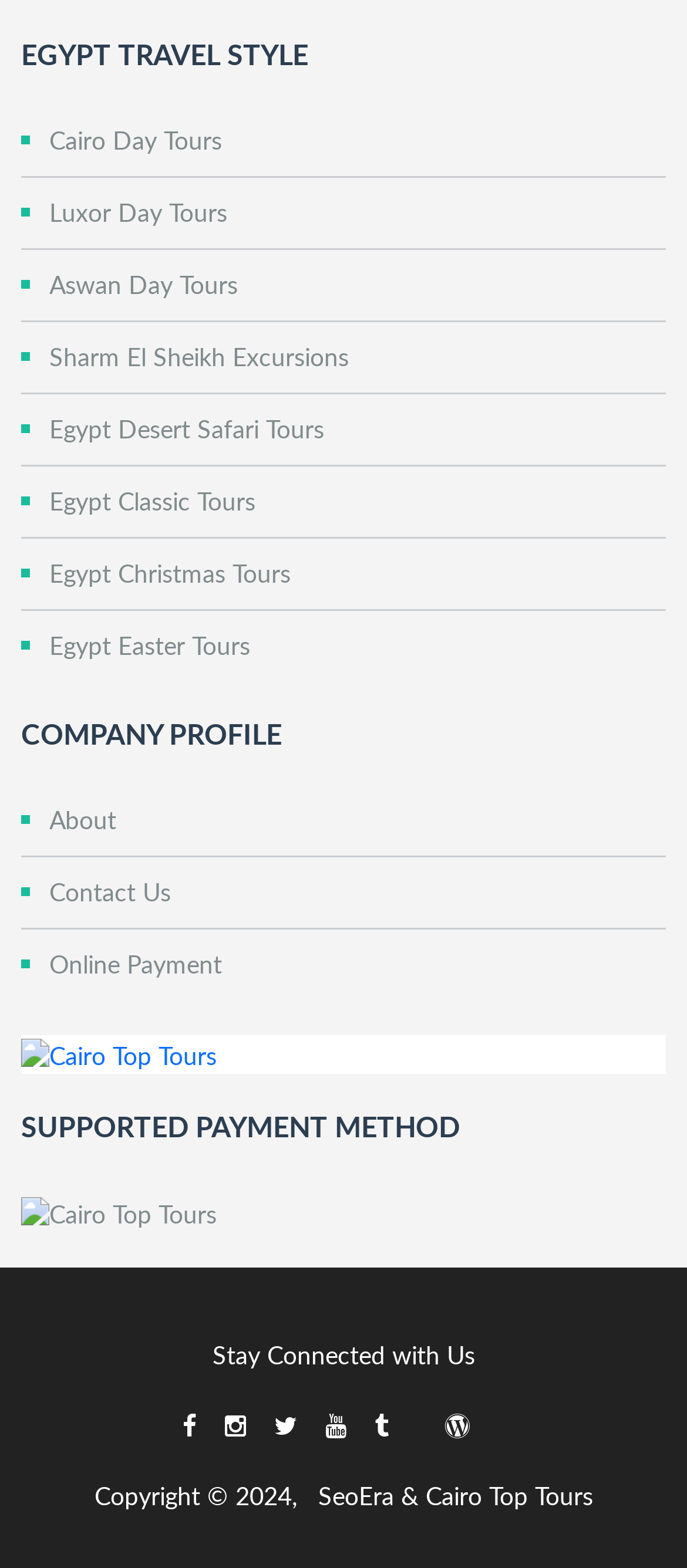Locate the bounding box coordinates of the segment that needs to be clicked to meet this instruction: "Visit Cairo Top Tours".

[0.031, 0.231, 0.315, 0.25]